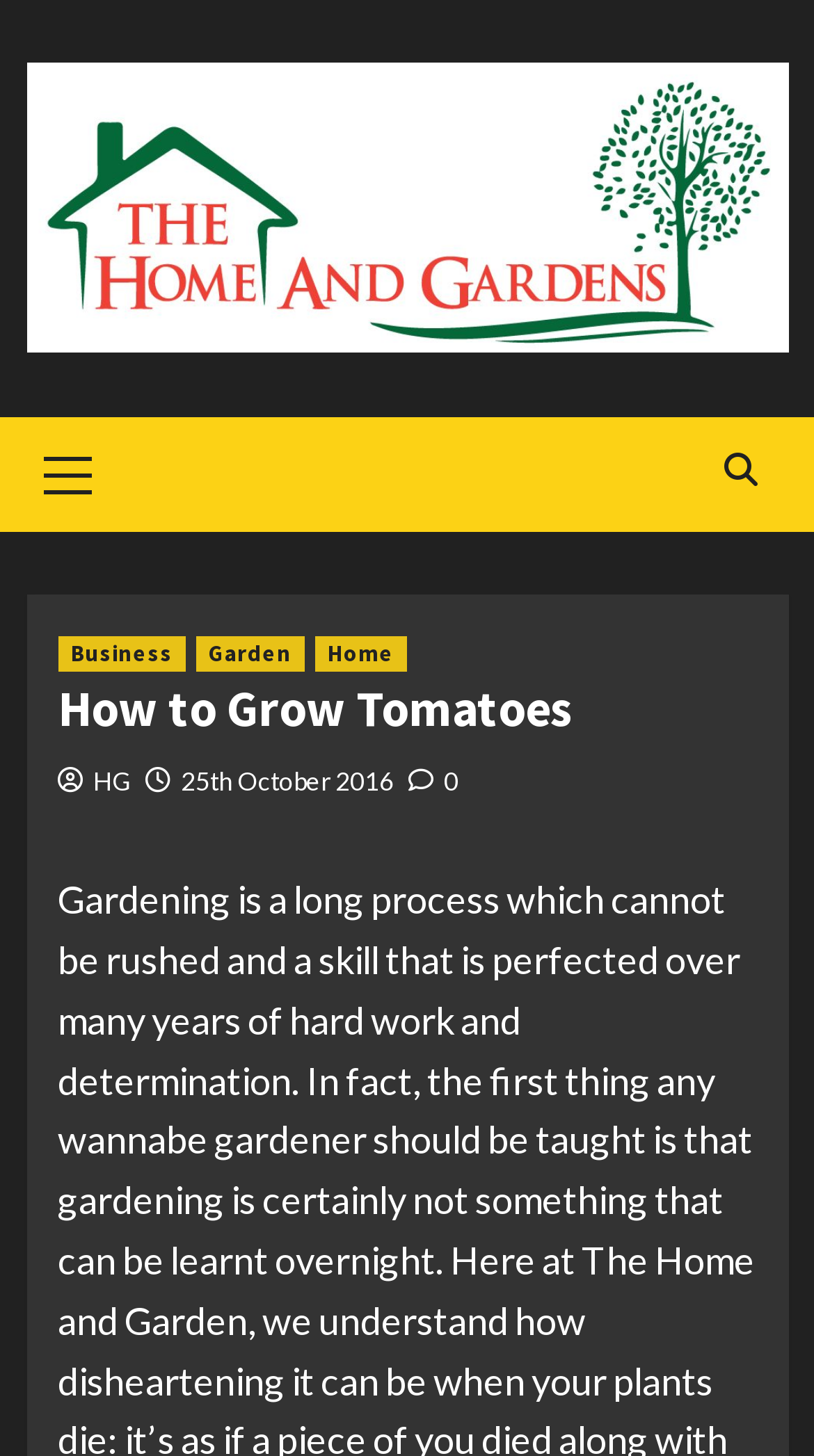What is the topic of the current article?
Respond to the question with a well-detailed and thorough answer.

The topic of the current article can be determined by looking at the heading 'How to Grow Tomatoes', which suggests that the article is about growing tomatoes.